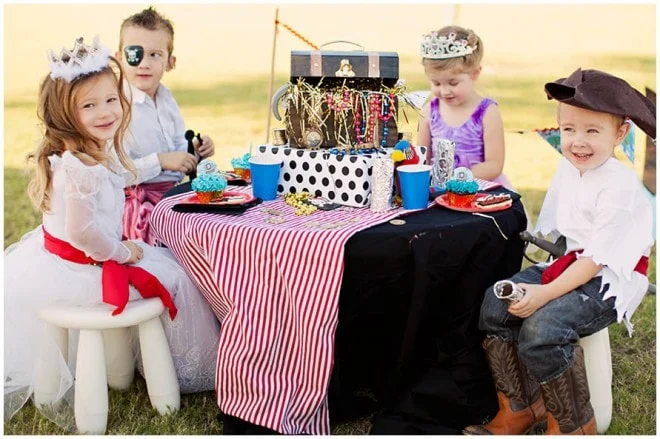Elaborate on the details you observe in the image.

The image captures a delightful scene from a double birthday party, showcasing four young children dressed in whimsical costumes. The girl on the left, wearing a princess dress complemented by a sparkling tiara and a playful smile, embodies the enchantment of children’s celebrations. Next to her, a boy sports a pirate look complete with an eye patch, adding a mischievous flair to the gathering. The table, artistically draped in a striped red and black tablecloth, is adorned with various colorful decorations and cake pops shaped like sea creatures, enhancing the festive atmosphere. The children are gathered around a trunk filled with jewelry and accessories, reflecting a playful theme of adventure and imagination. This snapshot wonderfully encapsulates the joy and camaraderie of sharing special moments while celebrating diverse interests, such as princesses and pirates.